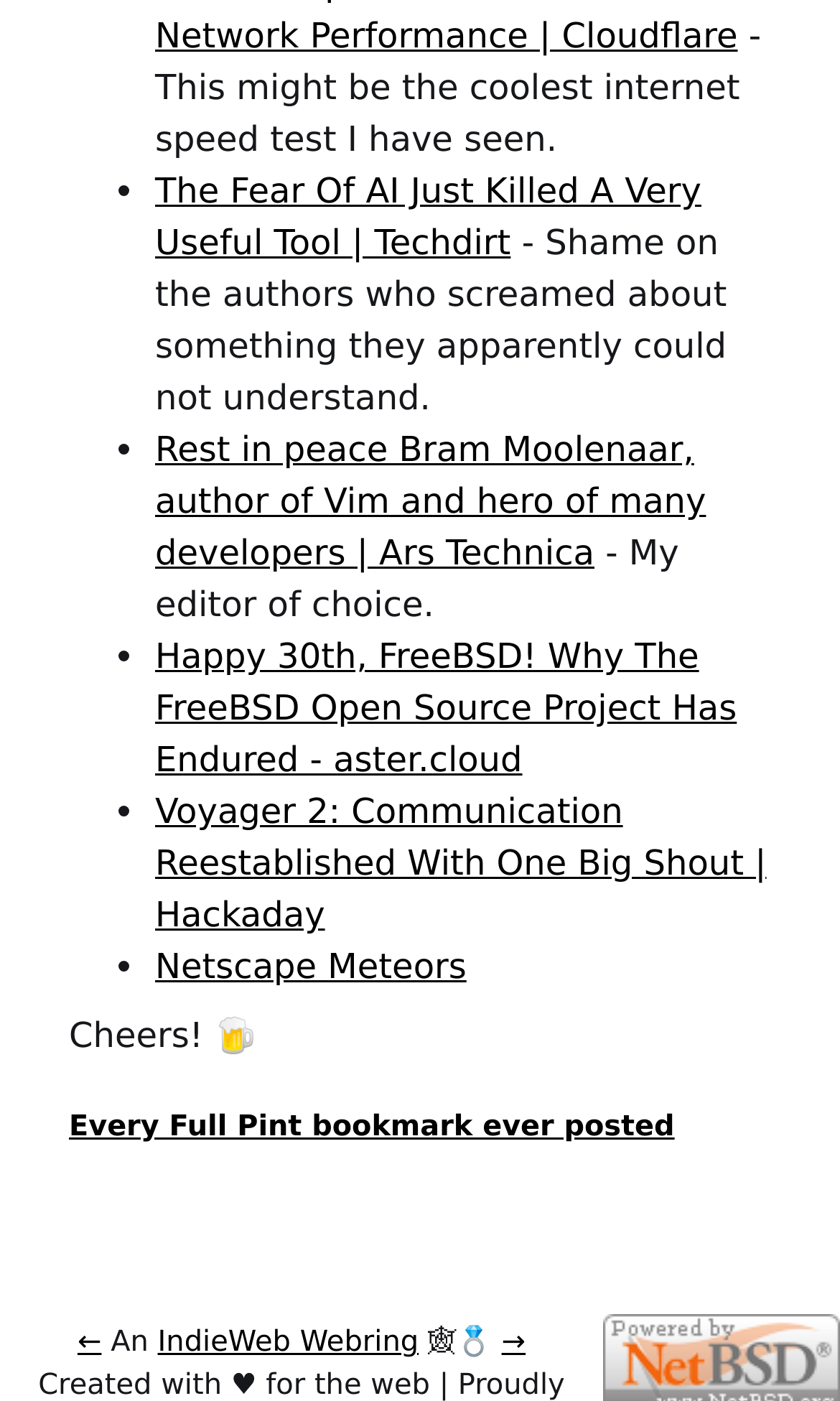Show the bounding box coordinates of the element that should be clicked to complete the task: "Click on the link to read about the fear of AI".

[0.185, 0.122, 0.835, 0.188]